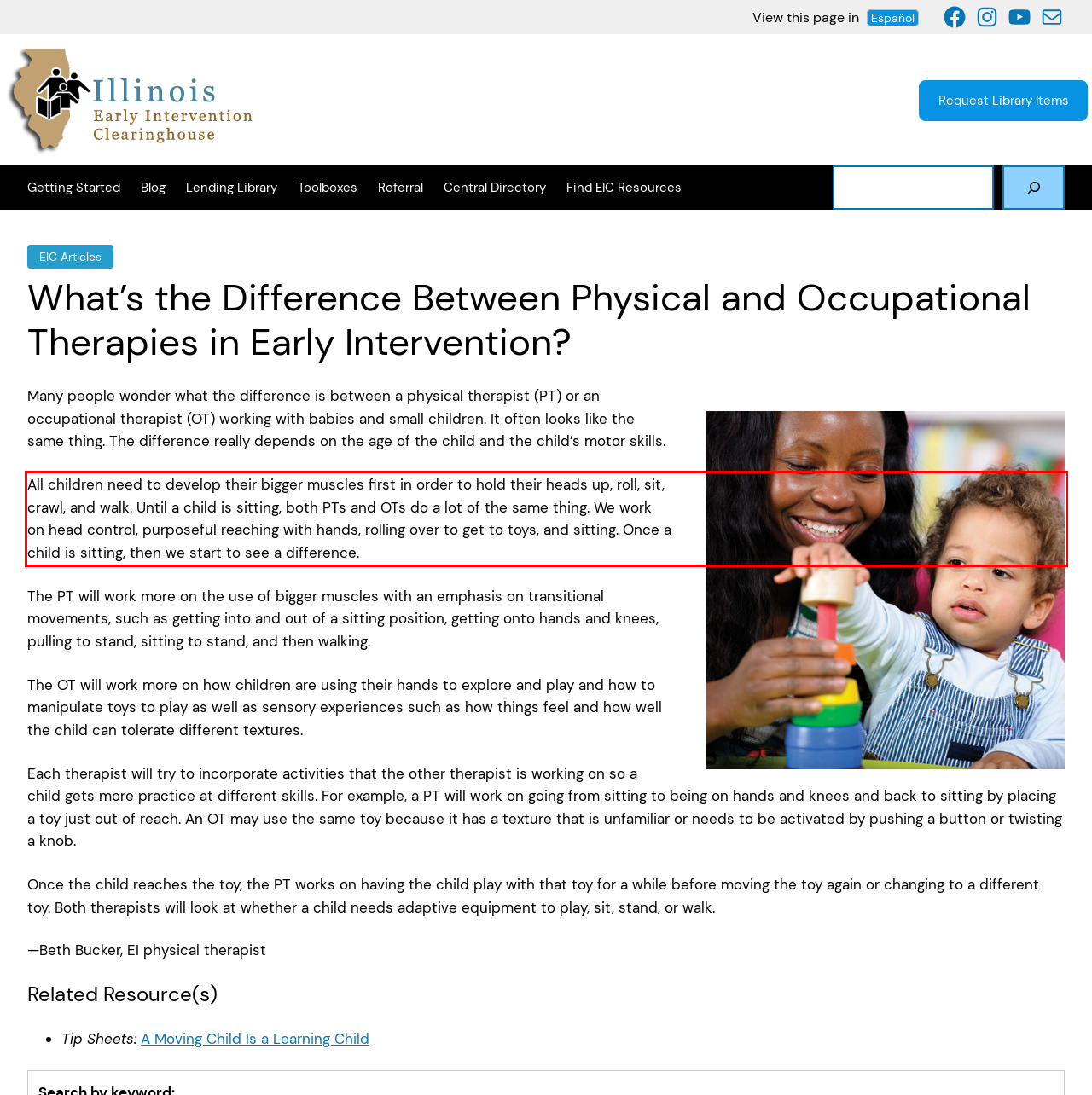Within the provided webpage screenshot, find the red rectangle bounding box and perform OCR to obtain the text content.

All children need to develop their bigger muscles first in order to hold their heads up, roll, sit, crawl, and walk. Until a child is sitting, both PTs and OTs do a lot of the same thing. We work on head control, purposeful reaching with hands, rolling over to get to toys, and sitting. Once a child is sitting, then we start to see a difference.